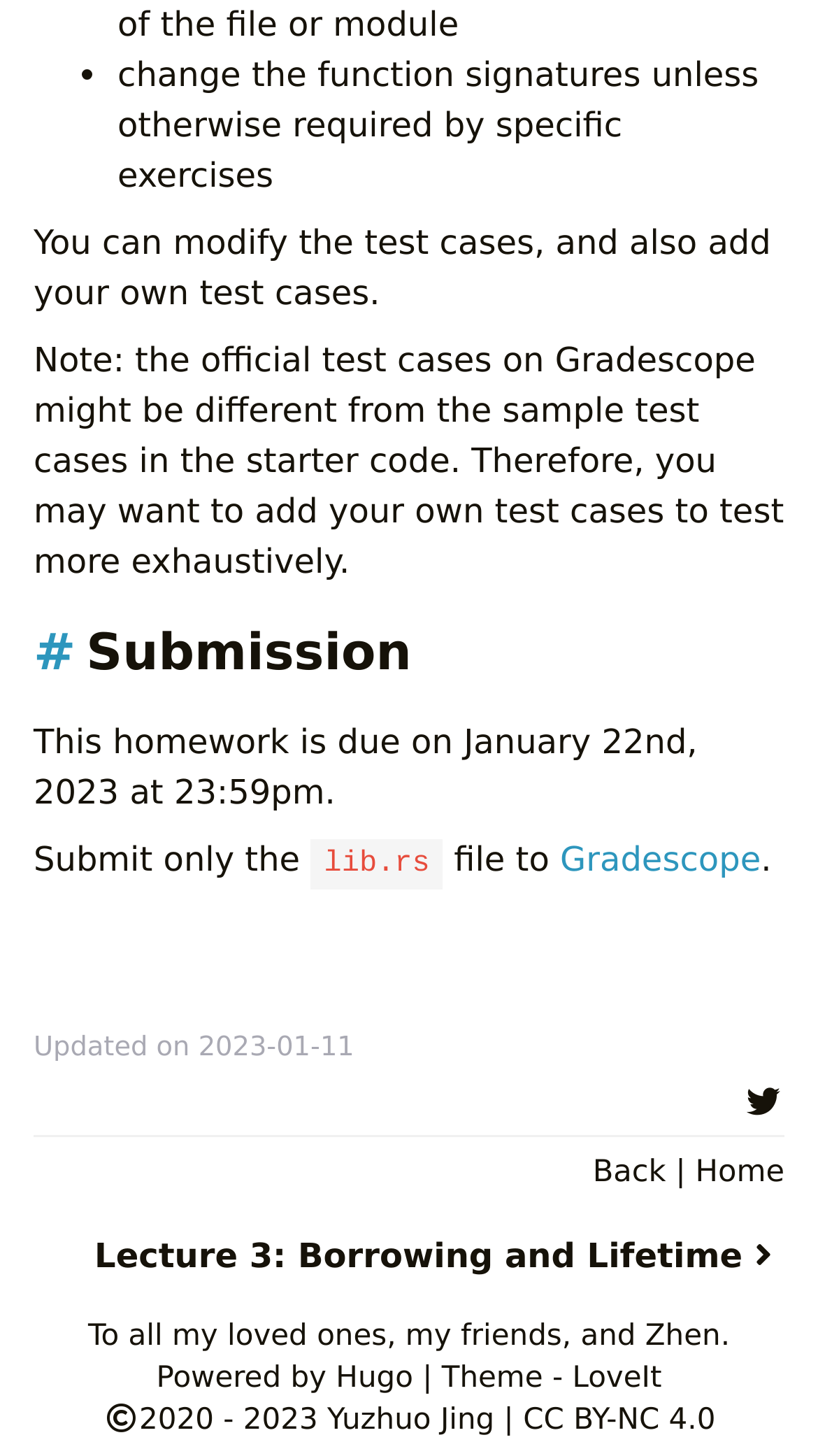Reply to the question with a brief word or phrase: What is the name of the lecture?

Lecture 3: Borrowing and Lifetime